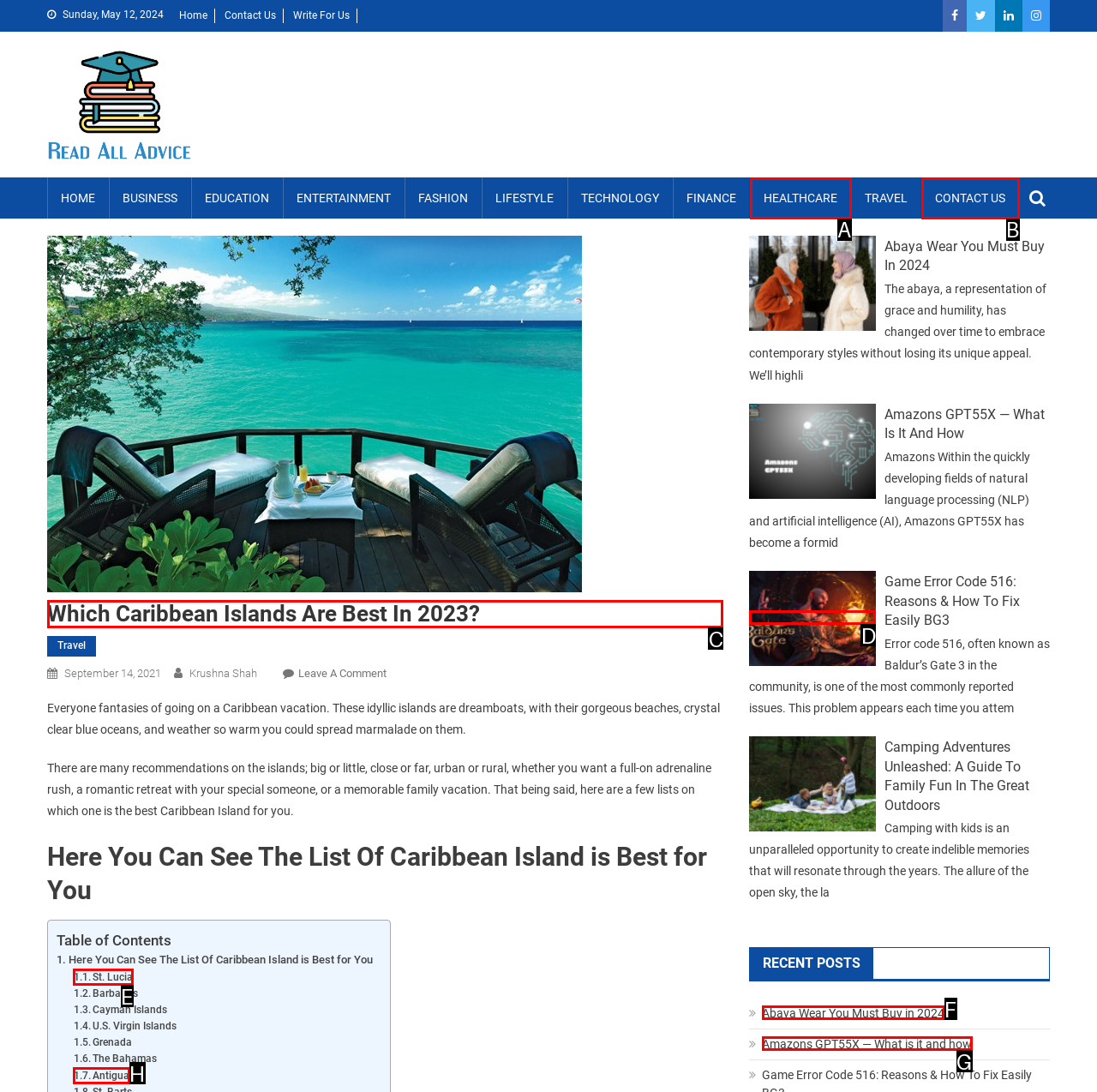For the task: Read 'Which Caribbean Islands Are Best In 2023?' article, specify the letter of the option that should be clicked. Answer with the letter only.

C